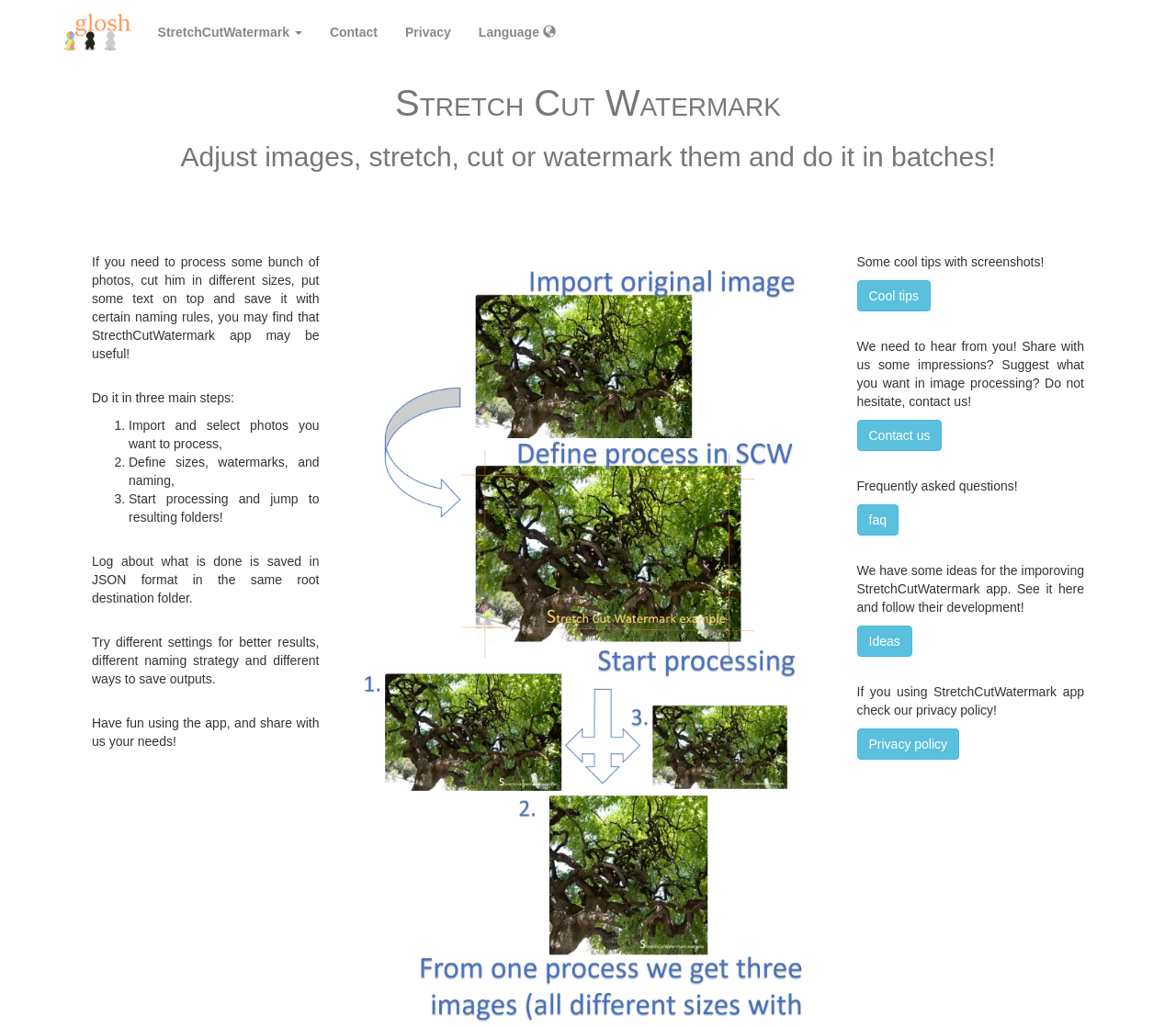Identify the bounding box coordinates of the section to be clicked to complete the task described by the following instruction: "Check out the Cool tips". The coordinates should be four float numbers between 0 and 1, formatted as [left, top, right, bottom].

[0.729, 0.273, 0.791, 0.303]